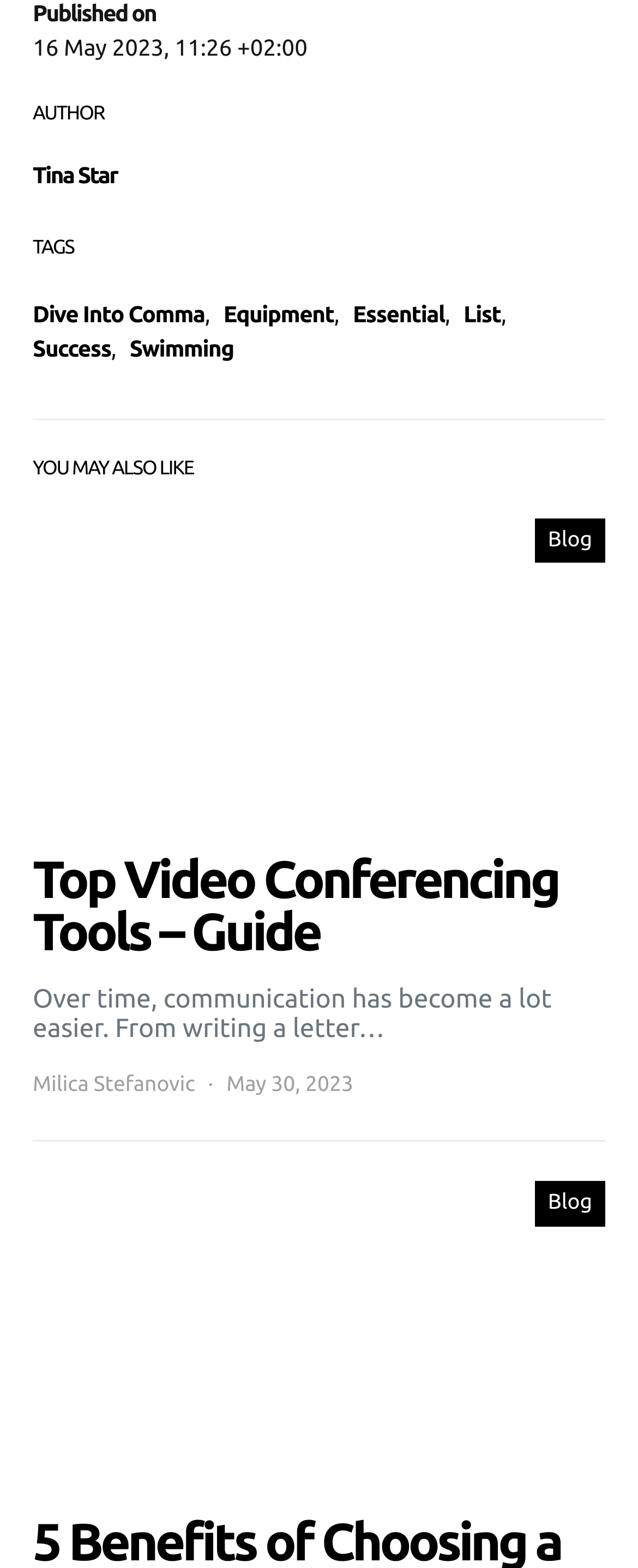Please determine the bounding box coordinates of the element's region to click in order to carry out the following instruction: "Visit the blog". The coordinates should be four float numbers between 0 and 1, i.e., [left, top, right, bottom].

[0.838, 0.33, 0.949, 0.359]